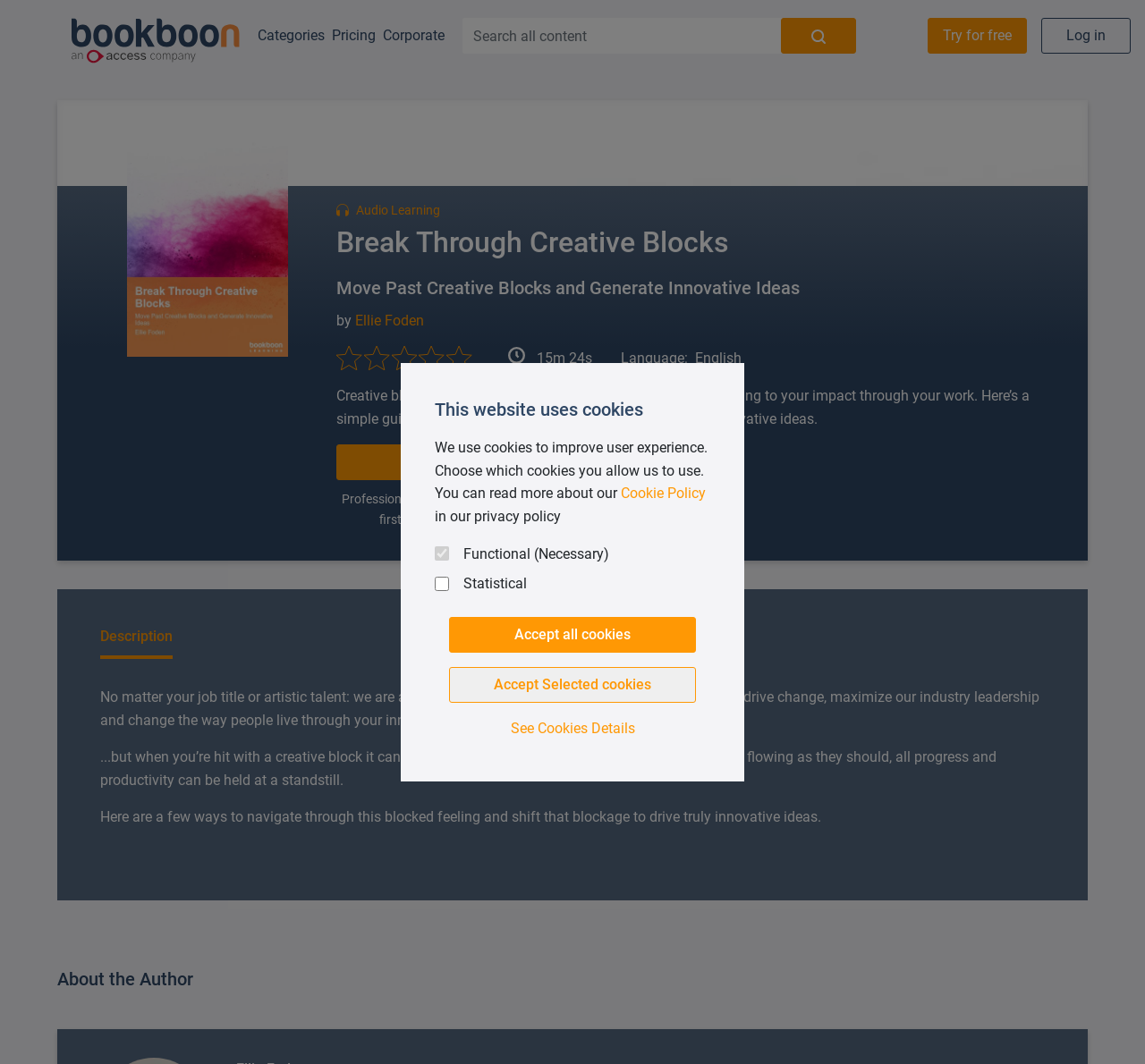What is the duration of the audio learning content?
Please ensure your answer to the question is detailed and covers all necessary aspects.

The duration of the audio learning content is mentioned as '15m 24s' in the webpage, which suggests that the audio content is approximately 15 minutes and 24 seconds long.